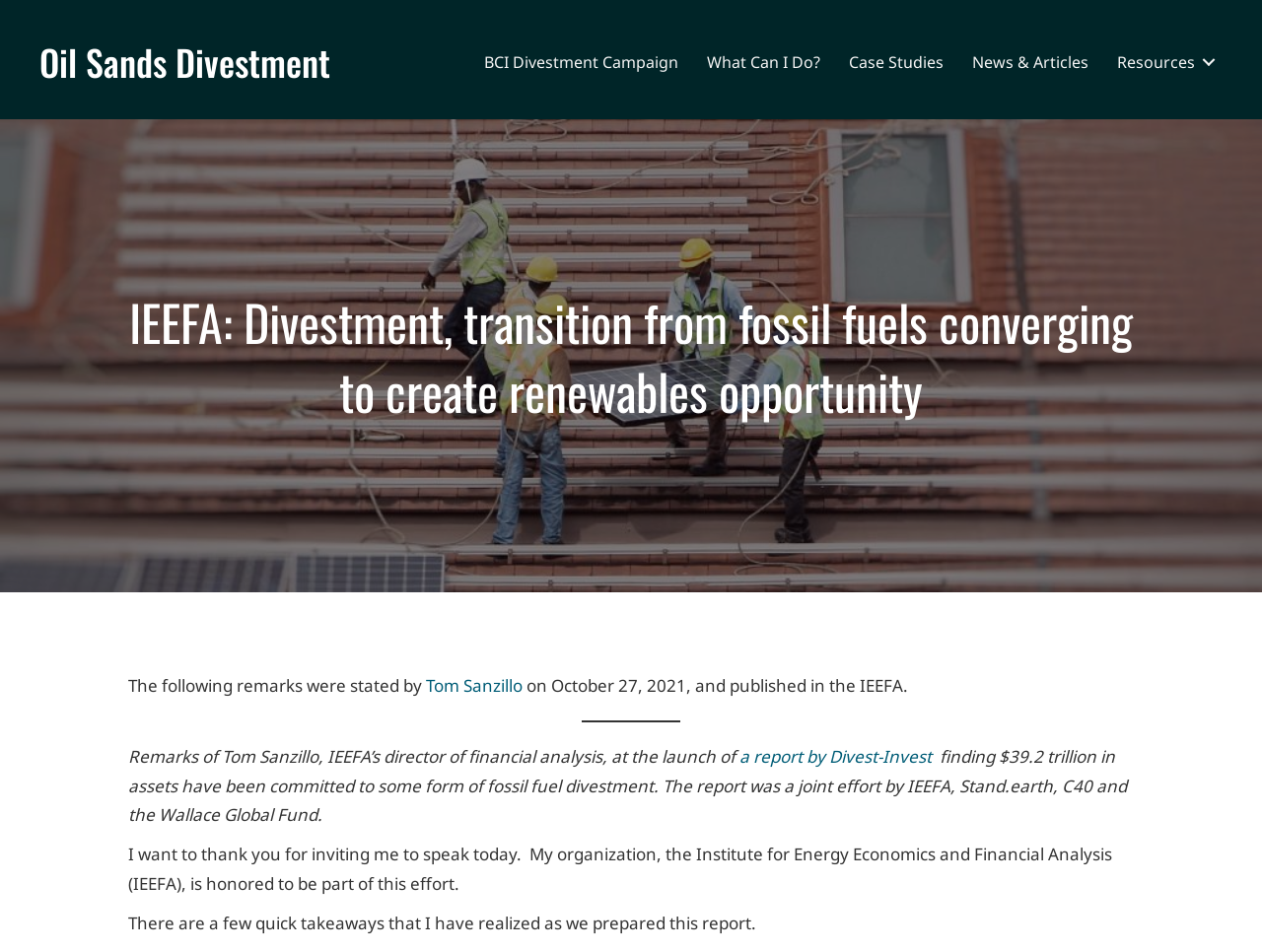Please give a succinct answer to the question in one word or phrase:
What is the organization of the speaker?

IEEFA